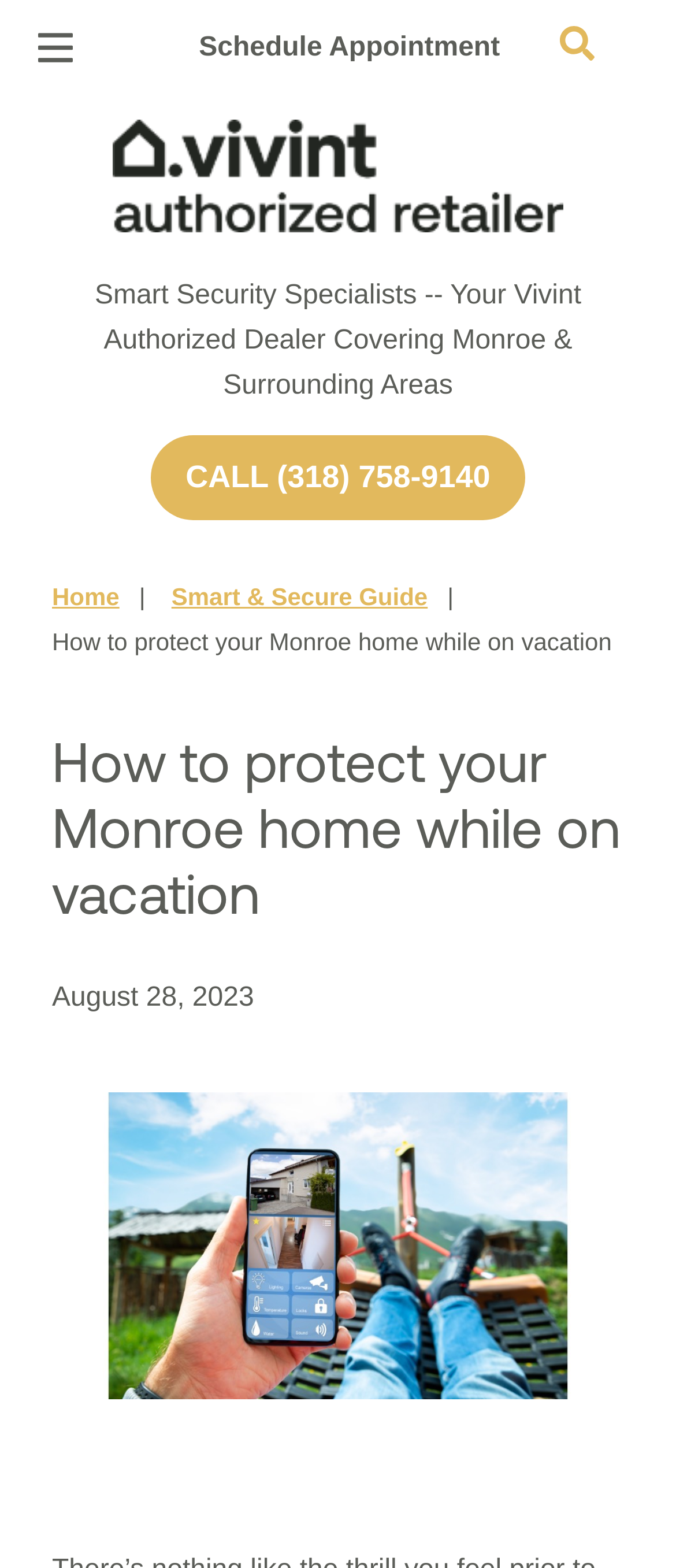Identify the bounding box coordinates of the clickable region to carry out the given instruction: "Open the menu".

[0.055, 0.017, 0.107, 0.043]